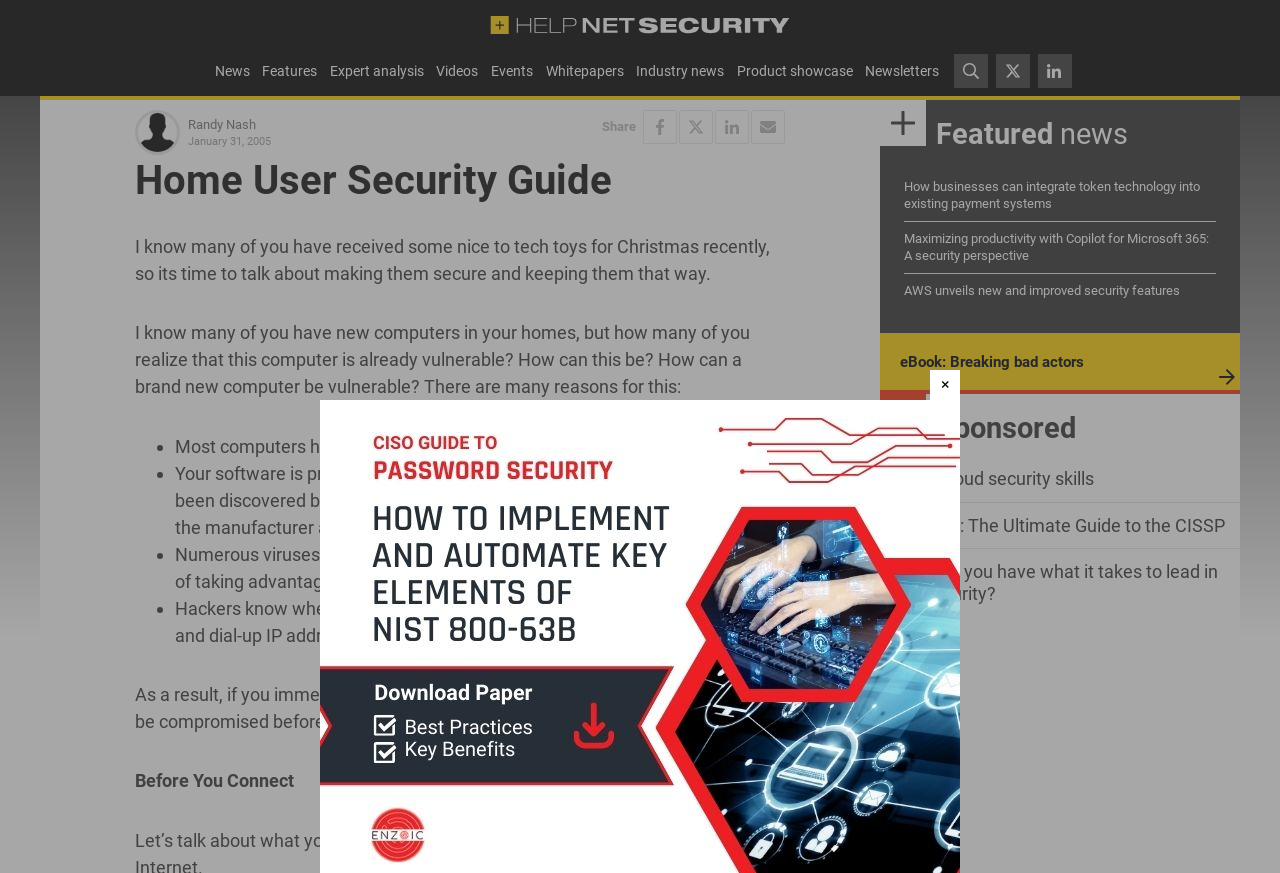Please extract the webpage's main title and generate its text content.

Home User Security Guide